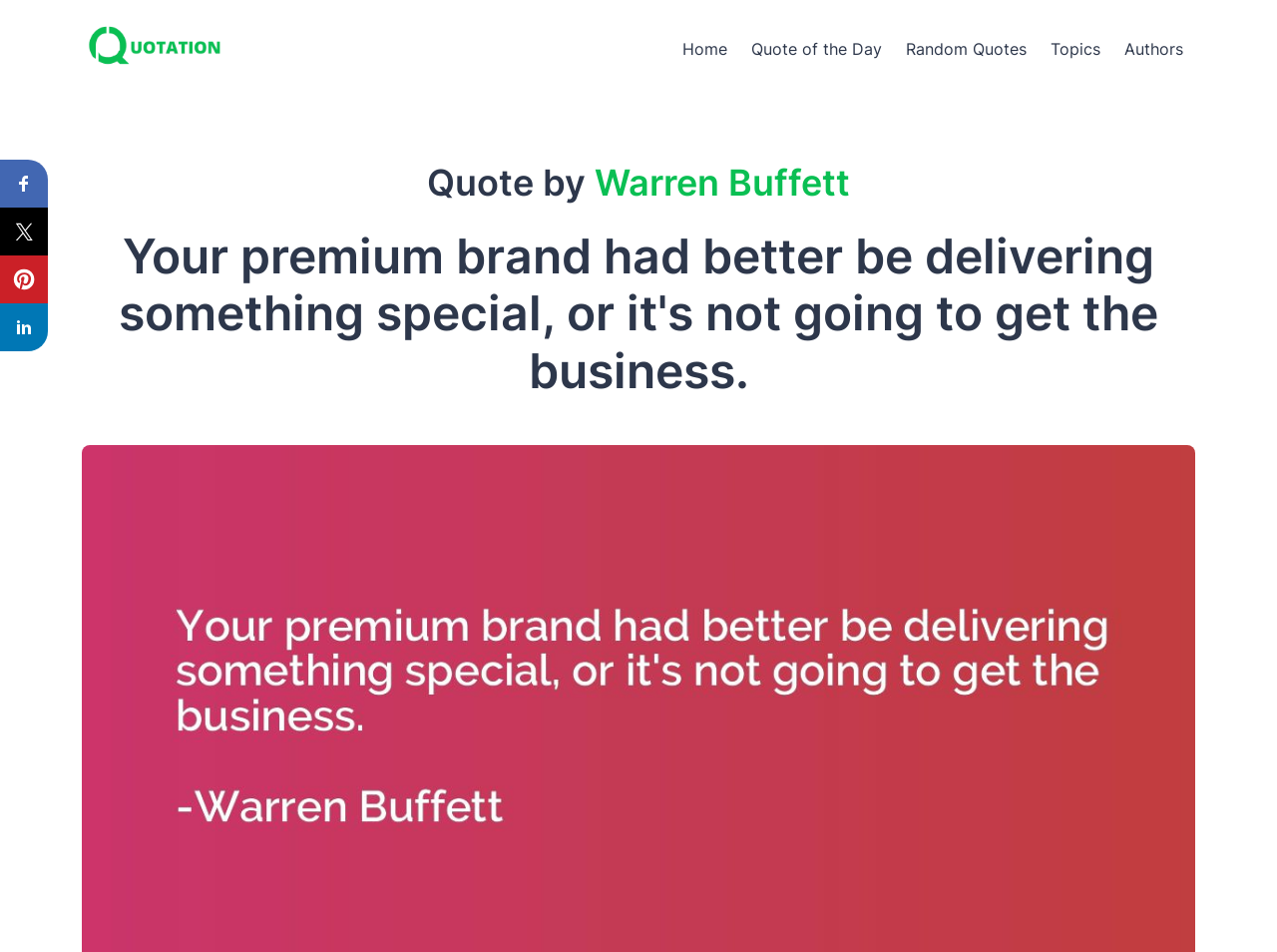Using details from the image, please answer the following question comprehensively:
What is the topic of the quote?

The quote 'Your premium brand had better be delivering something special, or it's not going to get the business.' suggests that the topic is related to business, as it mentions 'brand' and 'business'.